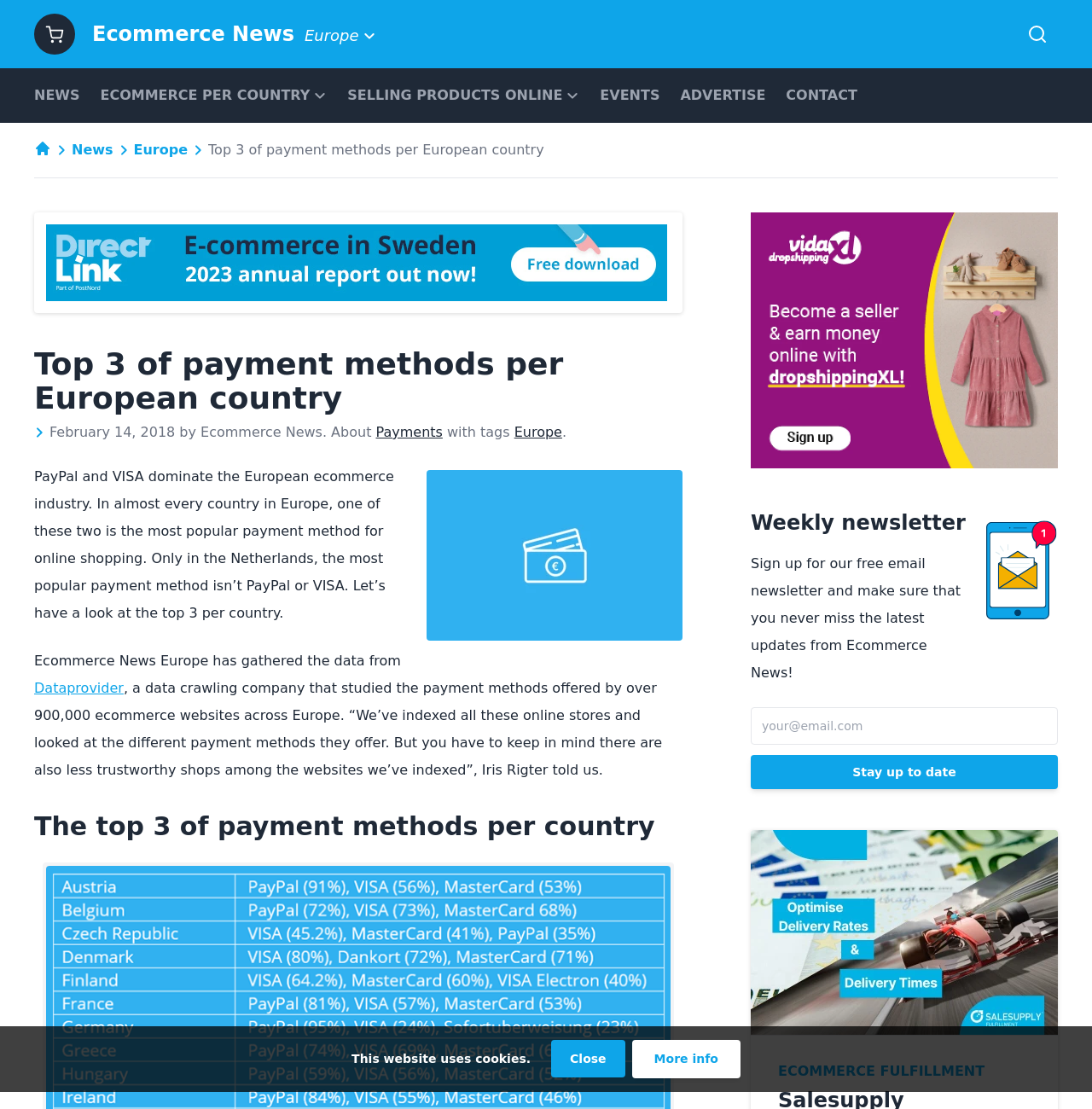Give a comprehensive overview of the webpage, including key elements.

The webpage is focused on ecommerce news, specifically discussing the top 3 payment methods per European country. At the top left, there is a link to "Ecommerce News" accompanied by a small image. Below this, there is a larger link to "Ecommerce News" with a more prominent image. 

To the right of these links, there is a heading that reads "Europe" and a small image. Further to the right, there is a series of links to different categories, including "NEWS", "ECOMMERCE PER COUNTRY", "SELLING PRODUCTS ONLINE", "EVENTS", "ADVERTISE", and "CONTACT". Each of these links has a small image associated with it.

Below these links, there is a main section that discusses the top 3 payment methods per European country. This section has a heading that reads "Top 3 of payment methods per European country" and is accompanied by a large image. The text in this section explains that PayPal and VISA dominate the European ecommerce industry, and that in almost every country in Europe, one of these two is the most popular payment method for online shopping. 

There is also a quote from Iris Rigter, who discusses the methodology used to gather the data. The data was gathered by Dataprovider, a data crawling company that studied the payment methods offered by over 900,000 ecommerce websites across Europe.

Further down the page, there is a section with a heading that reads "The top 3 of payment methods per country". Below this, there is a large advertisement for dropshippingXL, accompanied by an image. To the right of this advertisement, there is a section that promotes a weekly newsletter, with a heading that reads "Weekly newsletter" and a text box to enter an email address.

At the bottom of the page, there are several links and images, including a link to Salesupply and a section that reads "ECOMMERCE FULFILLMENT". There is also a notice that the website uses cookies, with a link to "More info" and a button to close the notice.